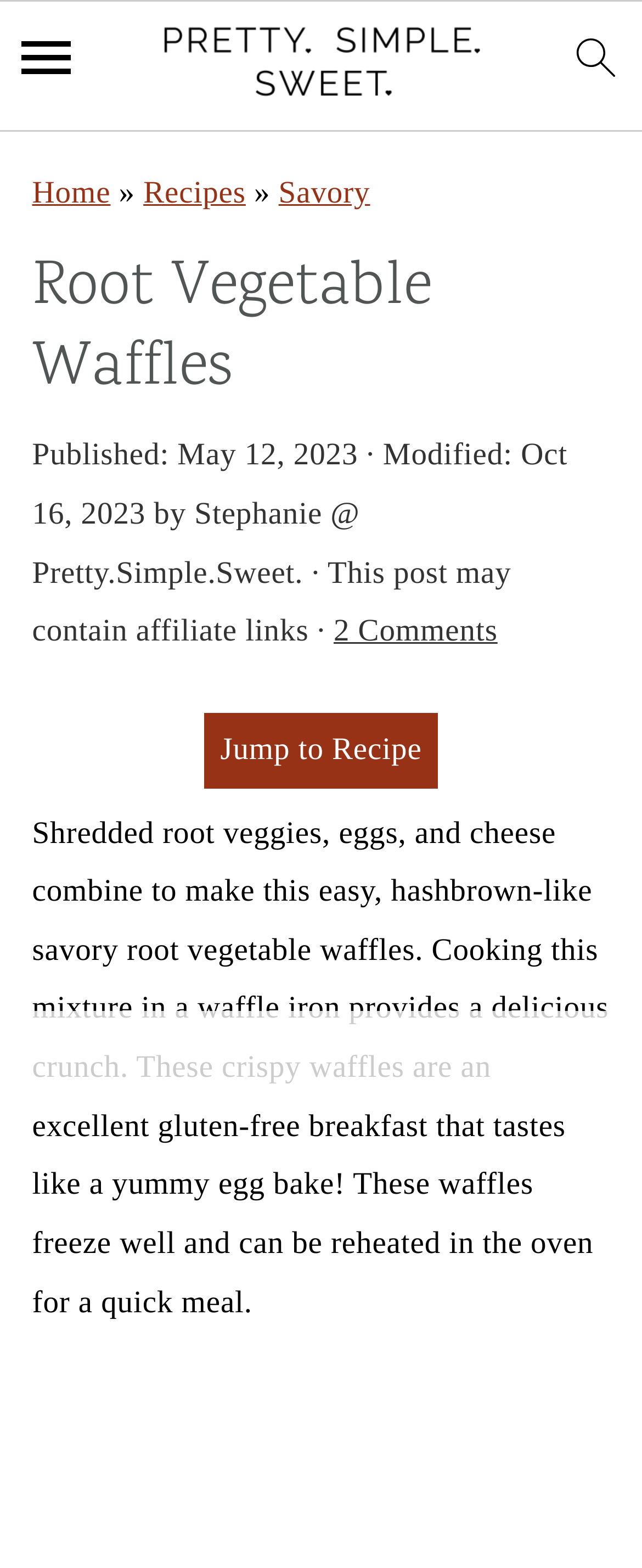Give a one-word or phrase response to the following question: Is the recipe gluten-free?

Yes